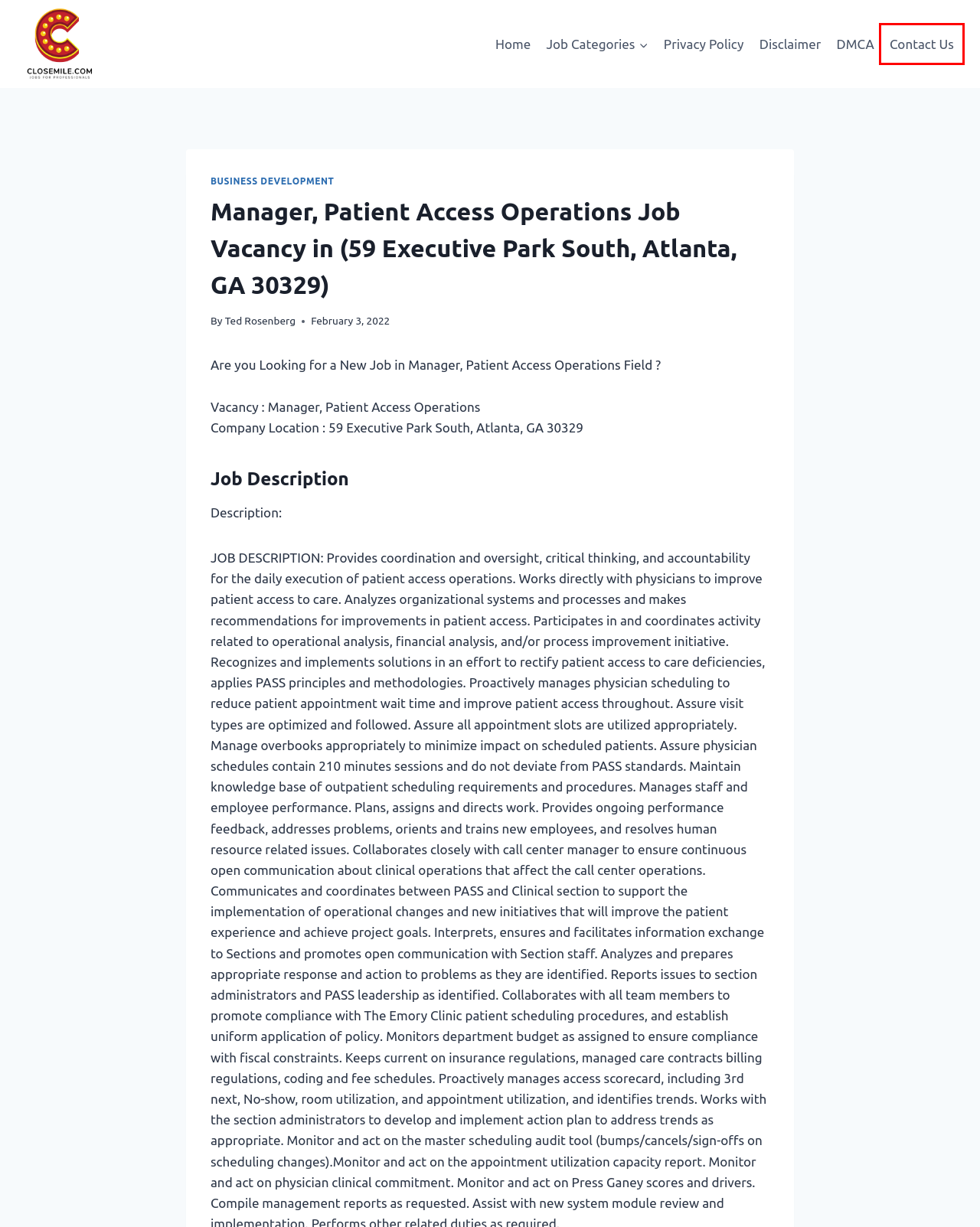After examining the screenshot of a webpage with a red bounding box, choose the most accurate webpage description that corresponds to the new page after clicking the element inside the red box. Here are the candidates:
A. Disclaimer - Closemile.com
B. Closemile.com
C. Business Development – Closemile.com
D. DMCA - Closemile.com
E. Supervisor Job Vacancy in (Watford) - Closemile.com
F. Contact Us - Closemile.com
G. Privacy Policy - Closemile.com
H. jobs in 59 Executive Park South – Closemile.com

F